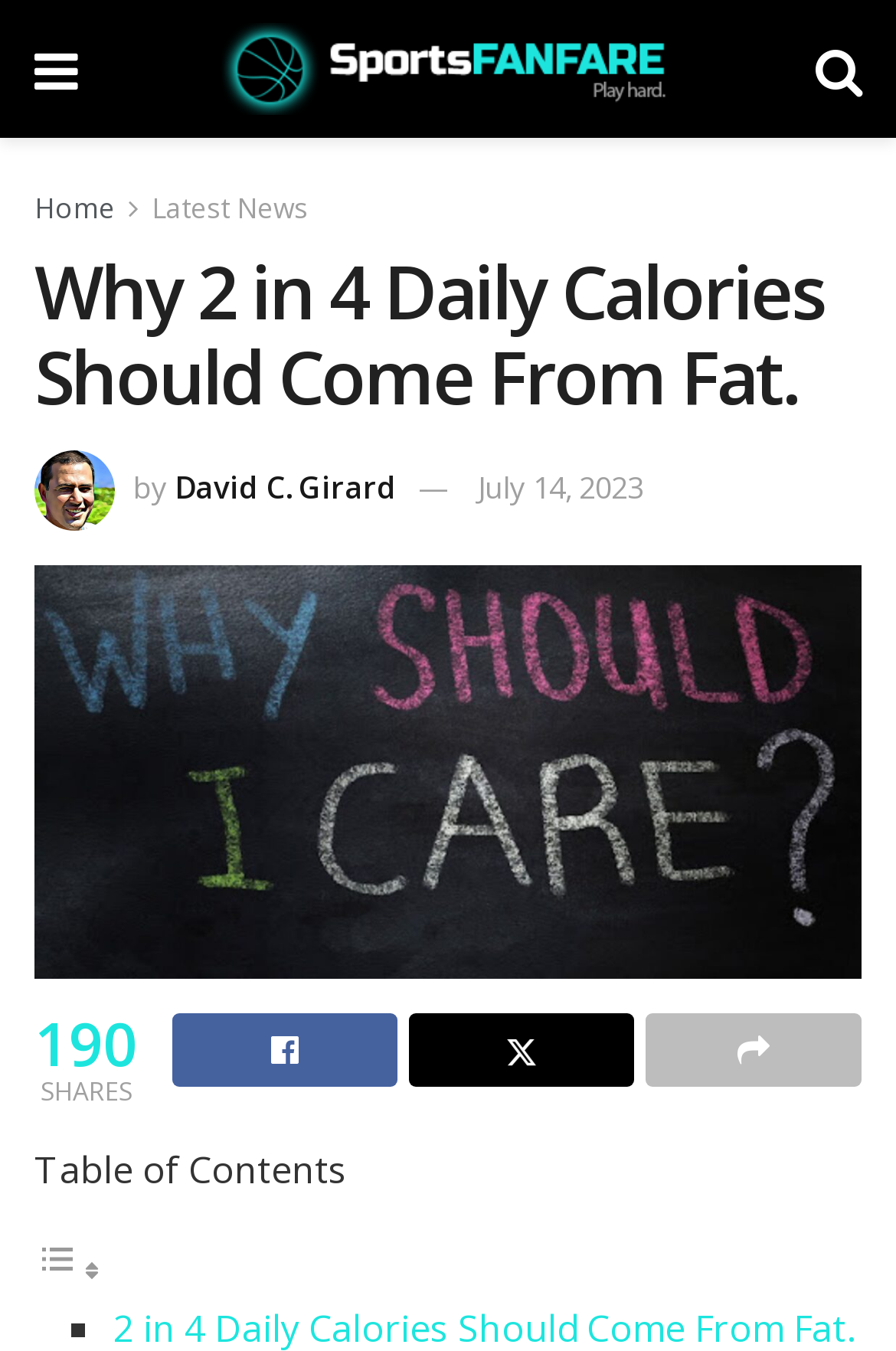Extract the bounding box coordinates for the UI element described by the text: "Home". The coordinates should be in the form of [left, top, right, bottom] with values between 0 and 1.

[0.038, 0.139, 0.128, 0.168]